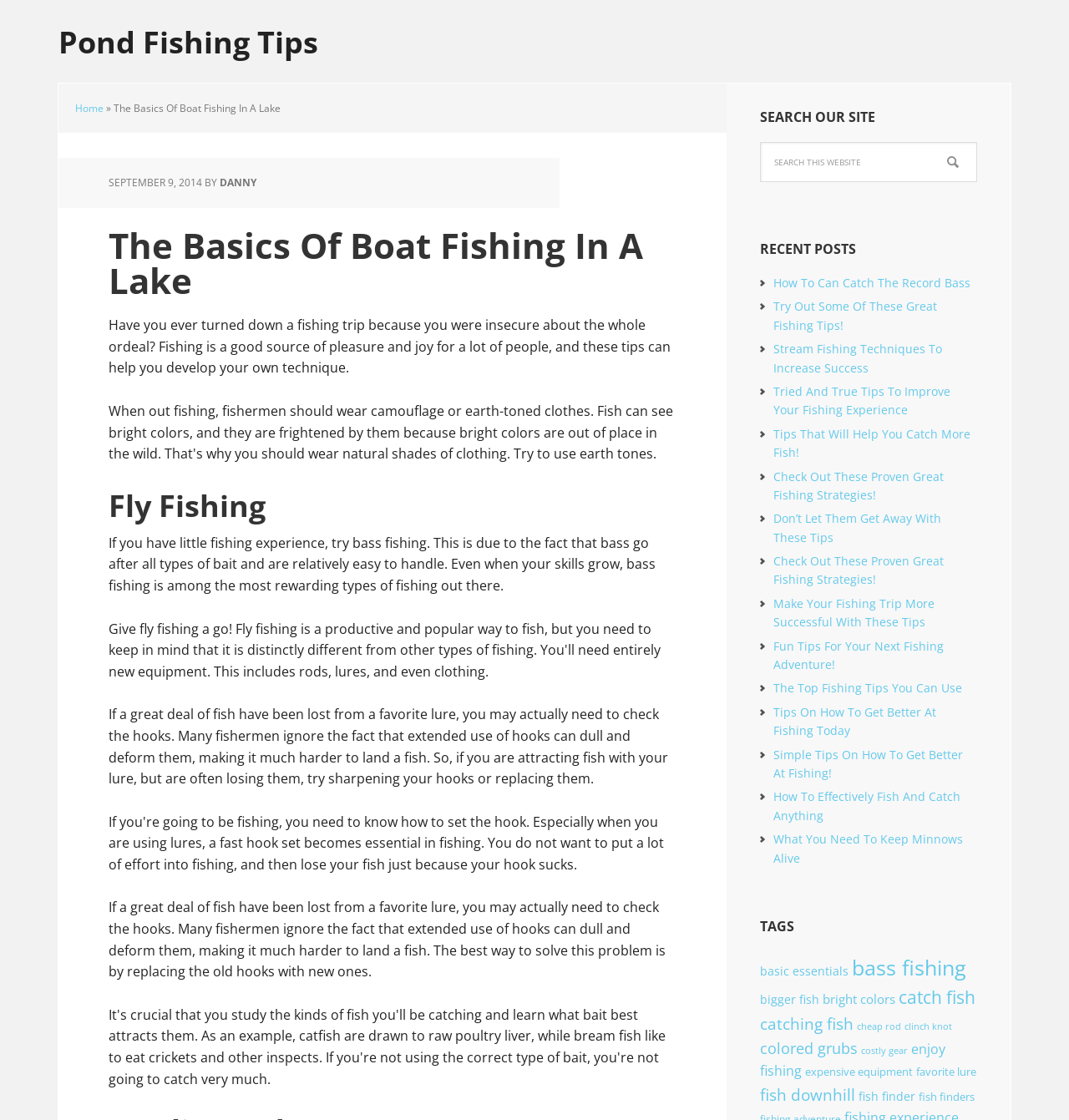Determine the bounding box coordinates for the clickable element required to fulfill the instruction: "Read the article about The Basics Of Boat Fishing In A Lake". Provide the coordinates as four float numbers between 0 and 1, i.e., [left, top, right, bottom].

[0.106, 0.09, 0.262, 0.103]